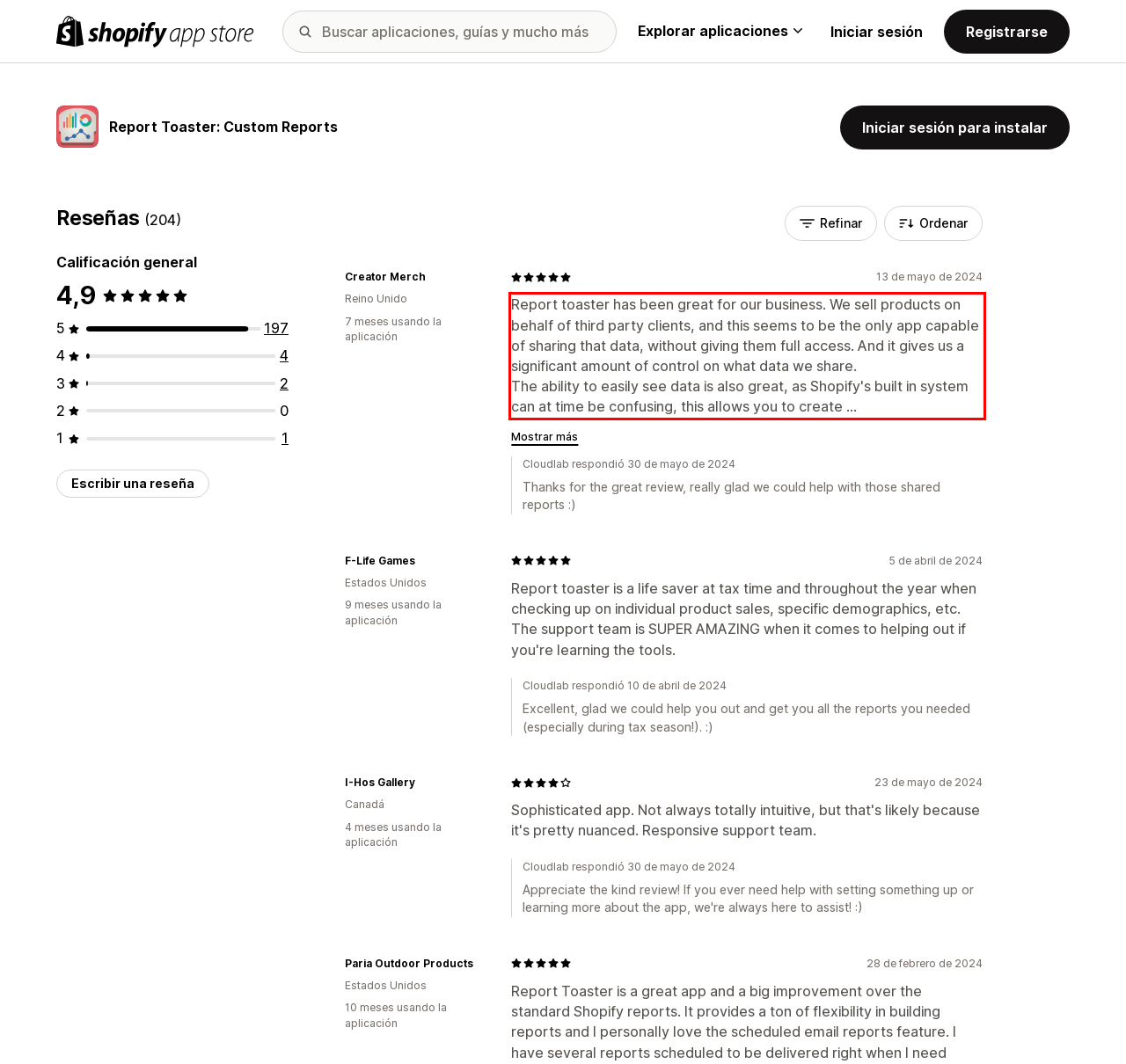Identify the text inside the red bounding box on the provided webpage screenshot by performing OCR.

Report toaster has been great for our business. We sell products on behalf of third party clients, and this seems to be the only app capable of sharing that data, without giving them full access. And it gives us a significant amount of control on what data we share. The ability to easily see data is also great, as Shopify's built in system can at time be confusing, this allows you to create ...